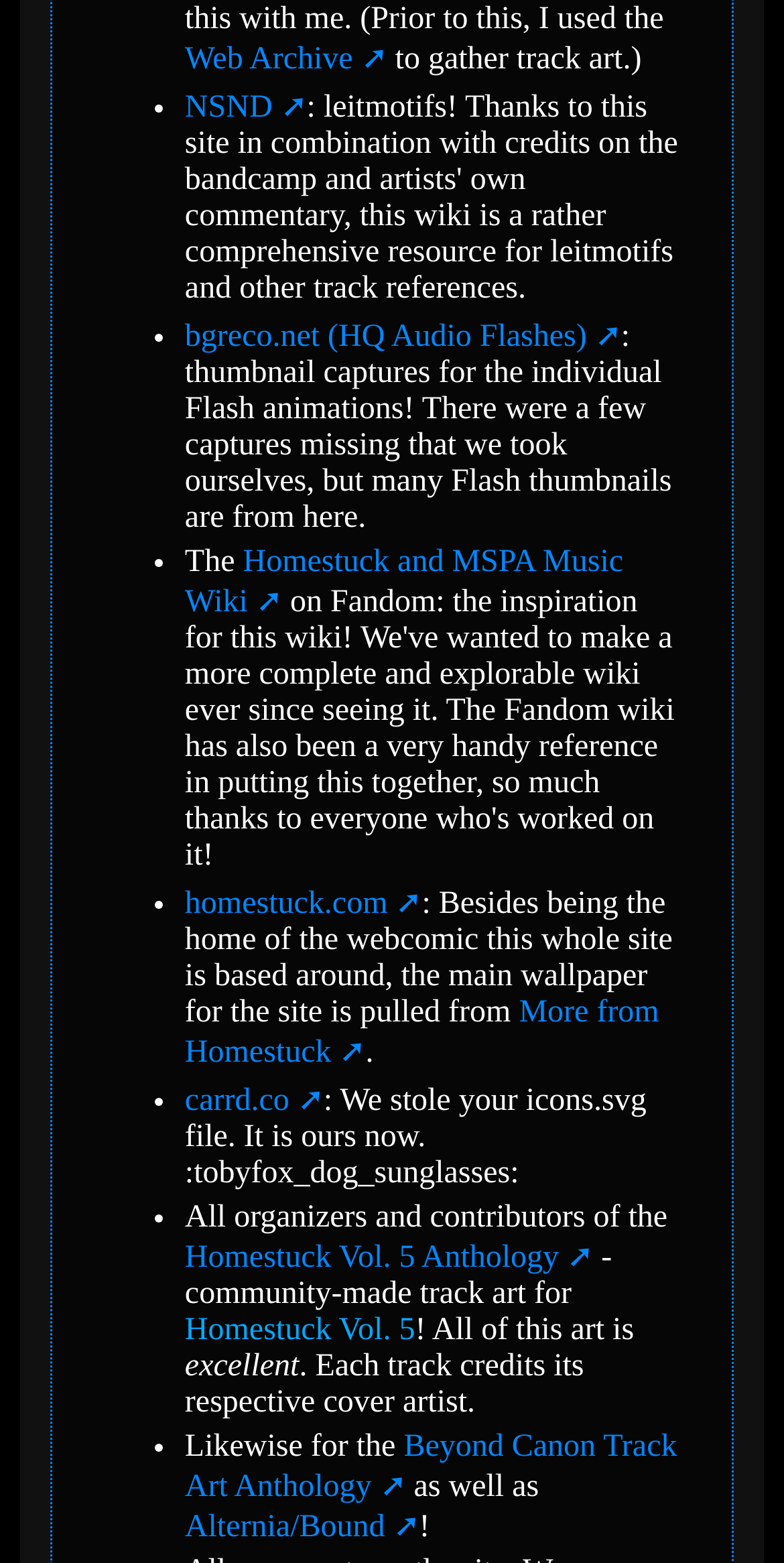What is the relationship between the icons.svg file and carrd.co?
Could you answer the question with a detailed and thorough explanation?

According to the webpage, the icons.svg file was 'stolen' from carrd.co, implying that the file was taken from the carrd.co website and used on this webpage.